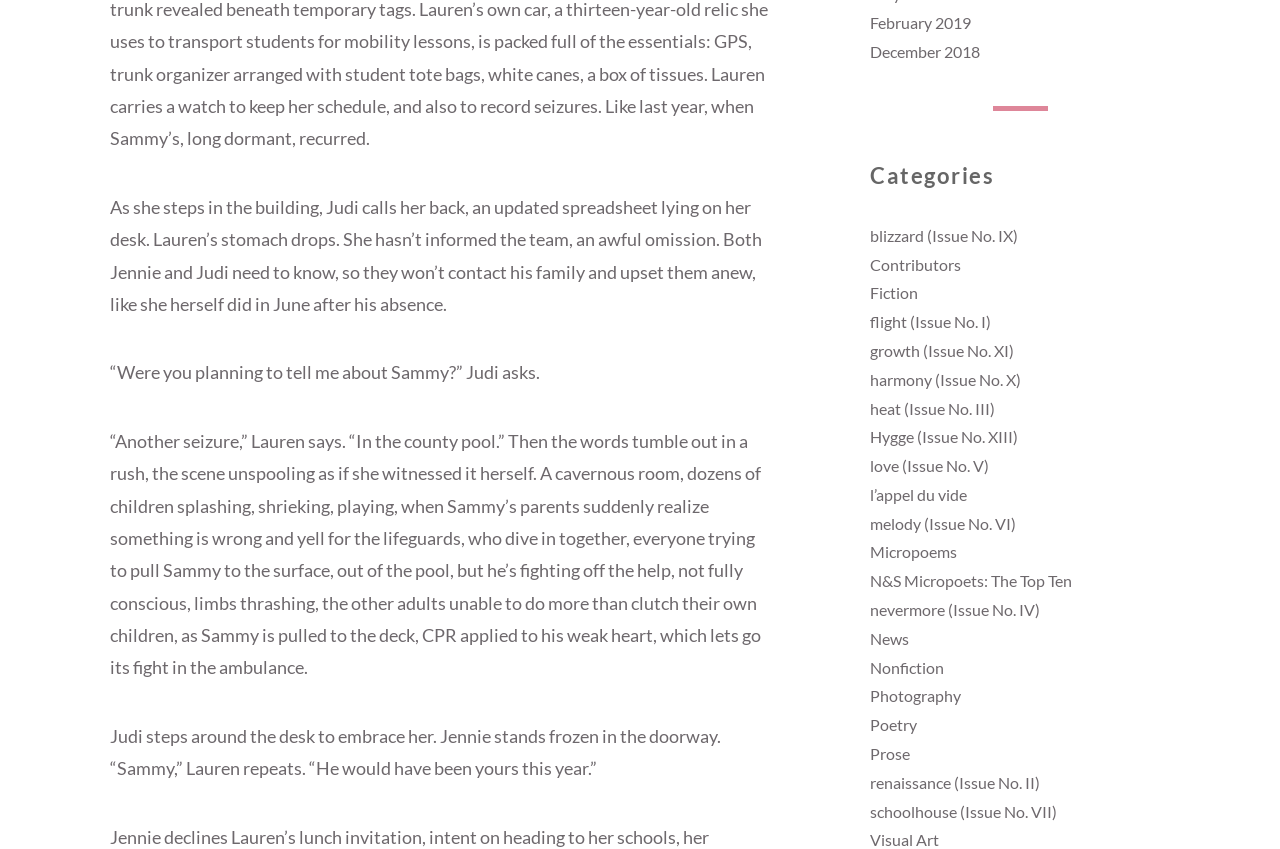Specify the bounding box coordinates for the region that must be clicked to perform the given instruction: "View 'Fiction' category".

[0.68, 0.334, 0.717, 0.356]